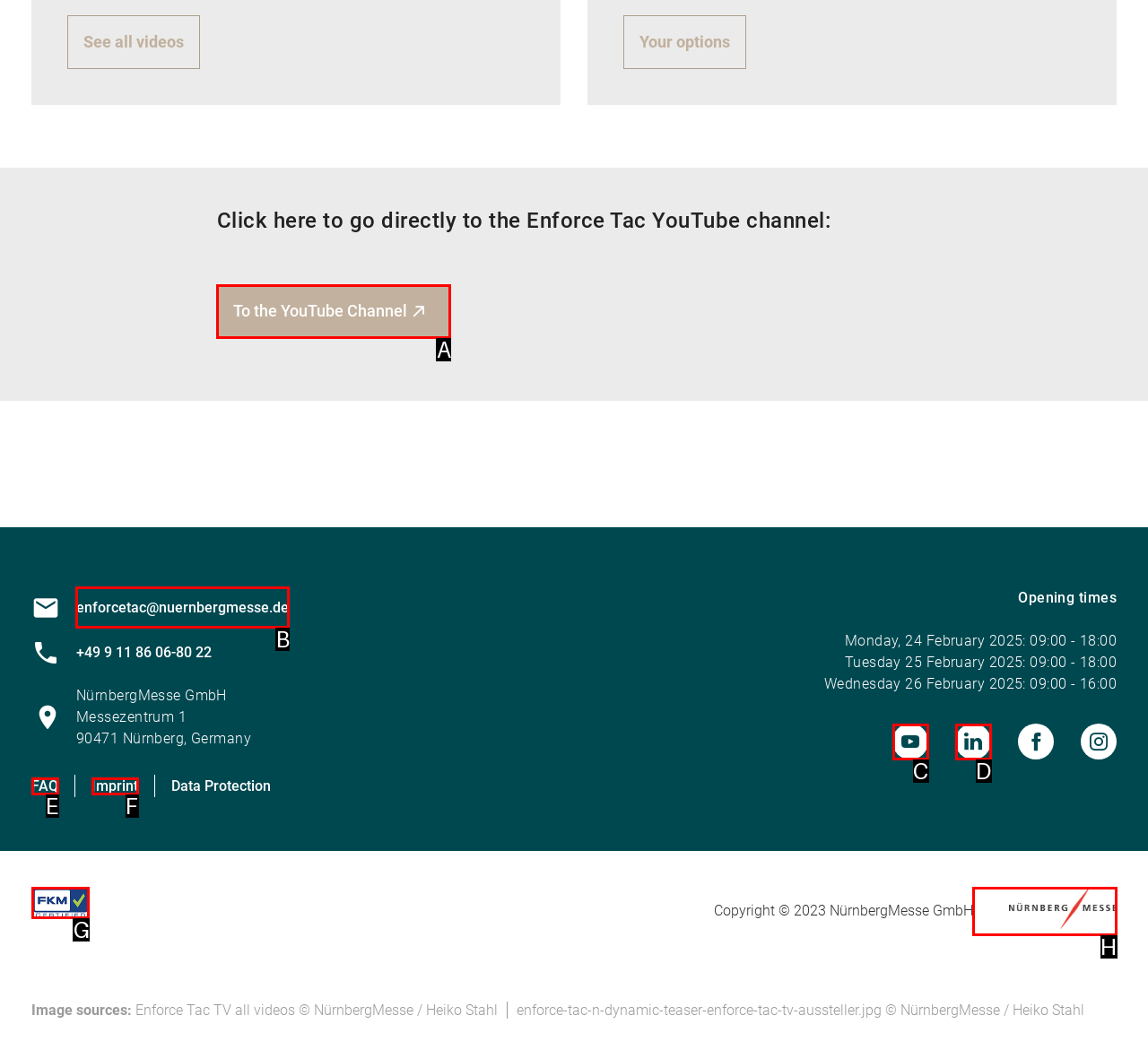Determine which option should be clicked to carry out this task: Send an email to enforcetac@nuernbergmesse.de
State the letter of the correct choice from the provided options.

B